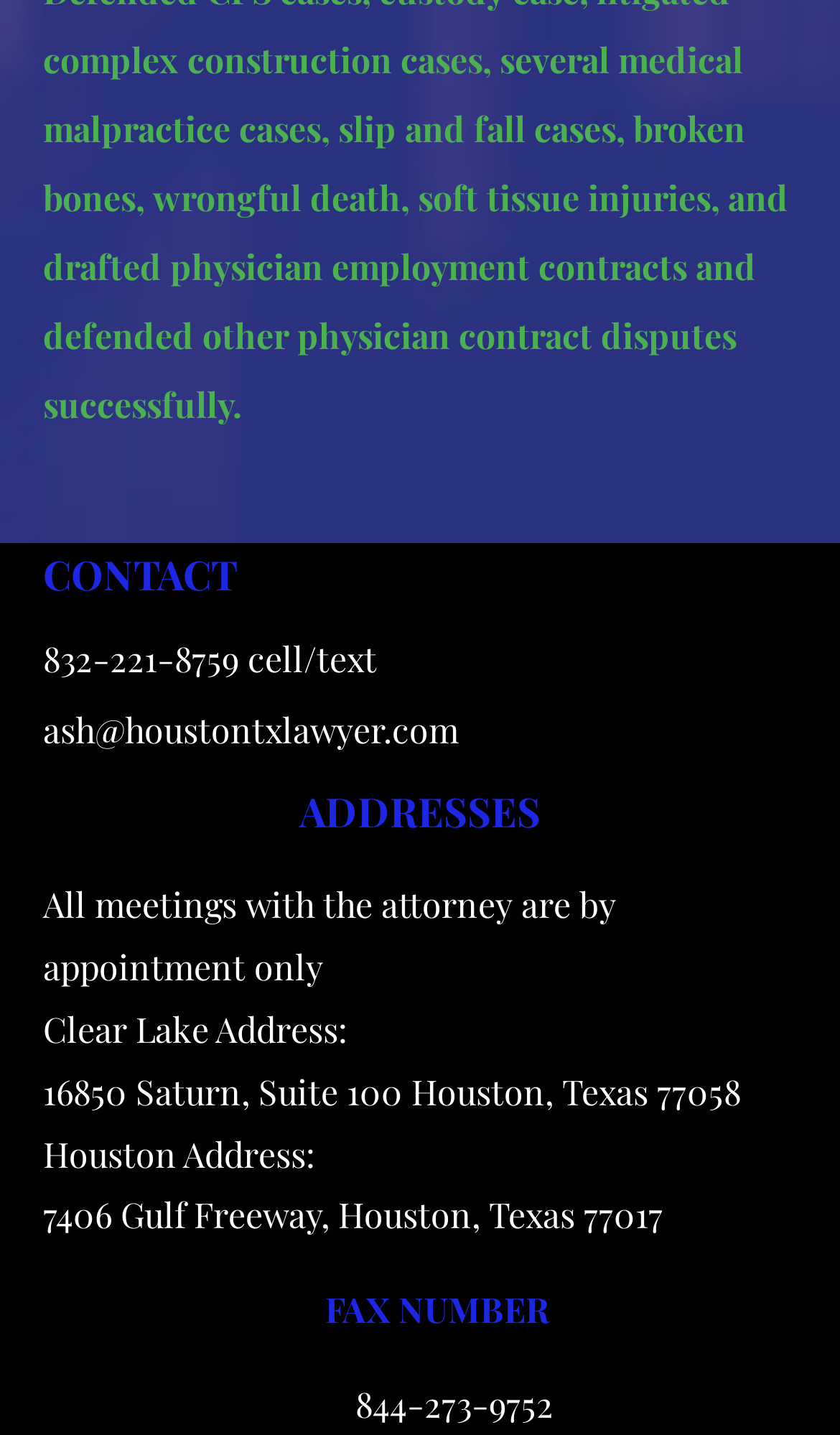Do all meetings with the attorney require an appointment?
Look at the image and answer the question with a single word or phrase.

Yes